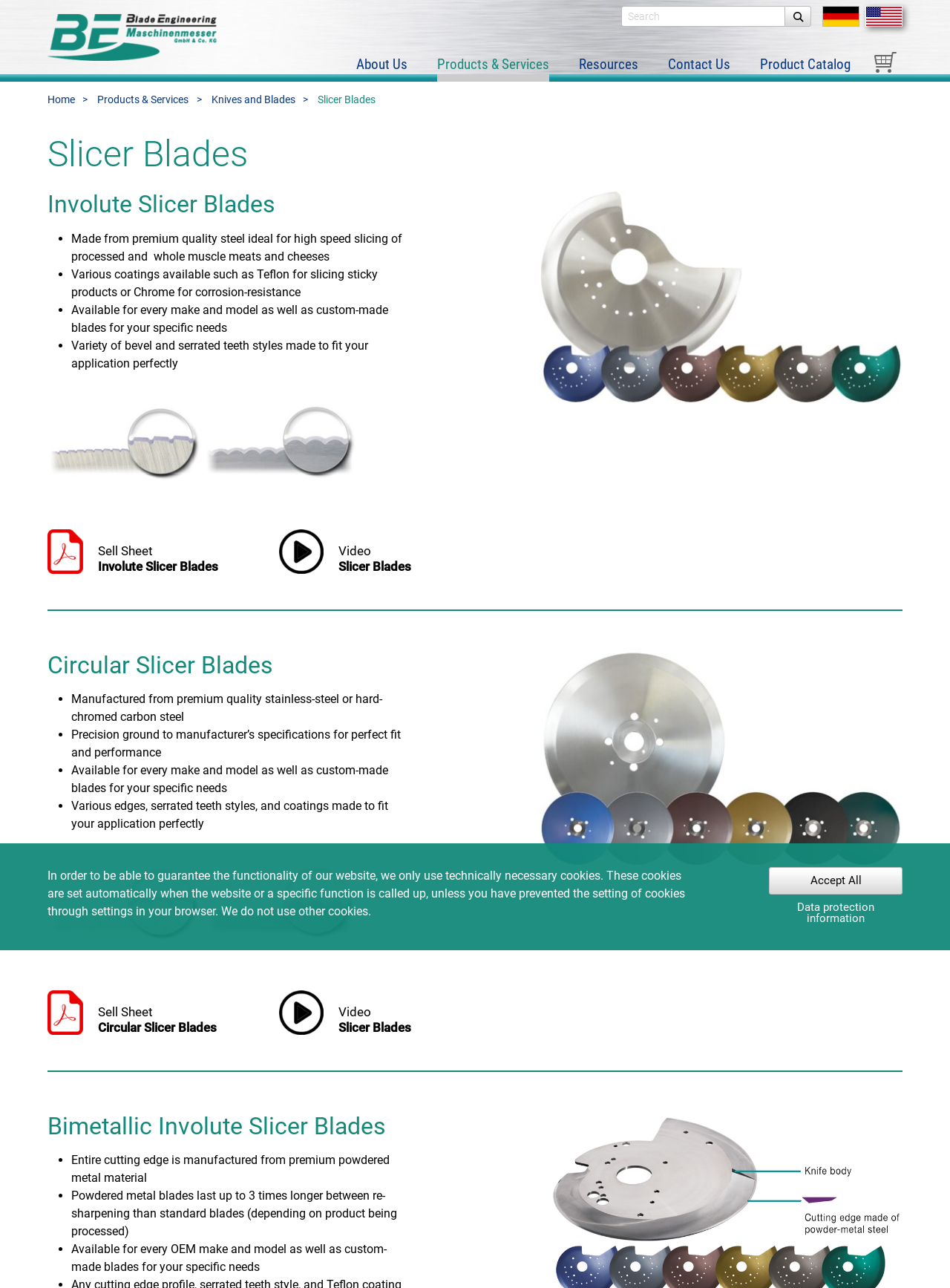Determine the bounding box coordinates of the clickable region to follow the instruction: "Go to About Us page".

[0.375, 0.043, 0.429, 0.056]